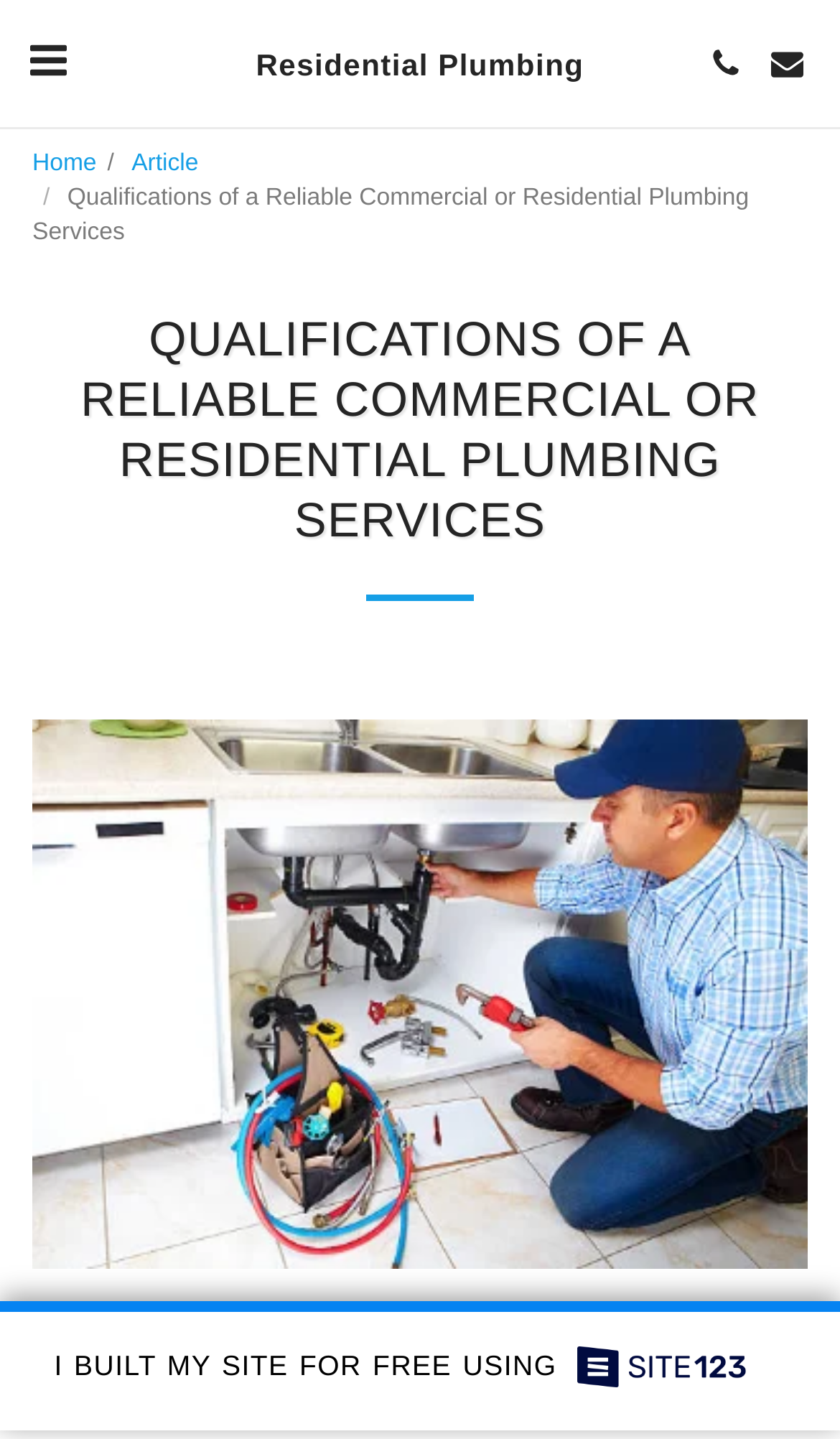Bounding box coordinates are specified in the format (top-left x, top-left y, bottom-right x, bottom-right y). All values are floating point numbers bounded between 0 and 1. Please provide the bounding box coordinate of the region this sentence describes: Article

[0.157, 0.105, 0.236, 0.123]